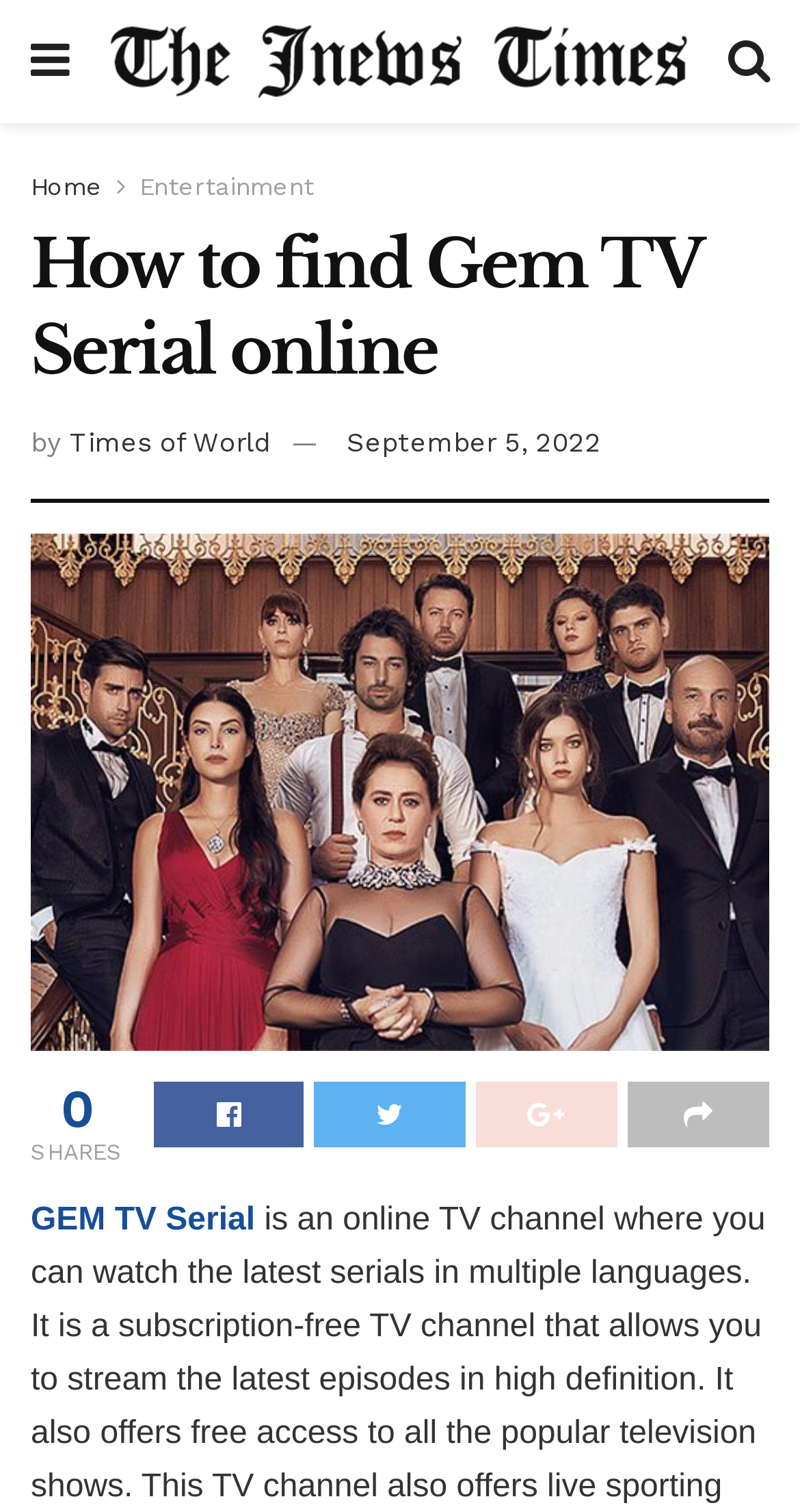Refer to the screenshot and give an in-depth answer to this question: What is the name of the TV channel?

I found the answer by looking at the link element with the text 'GEM TV Serial', which suggests that it is the name of the TV channel.